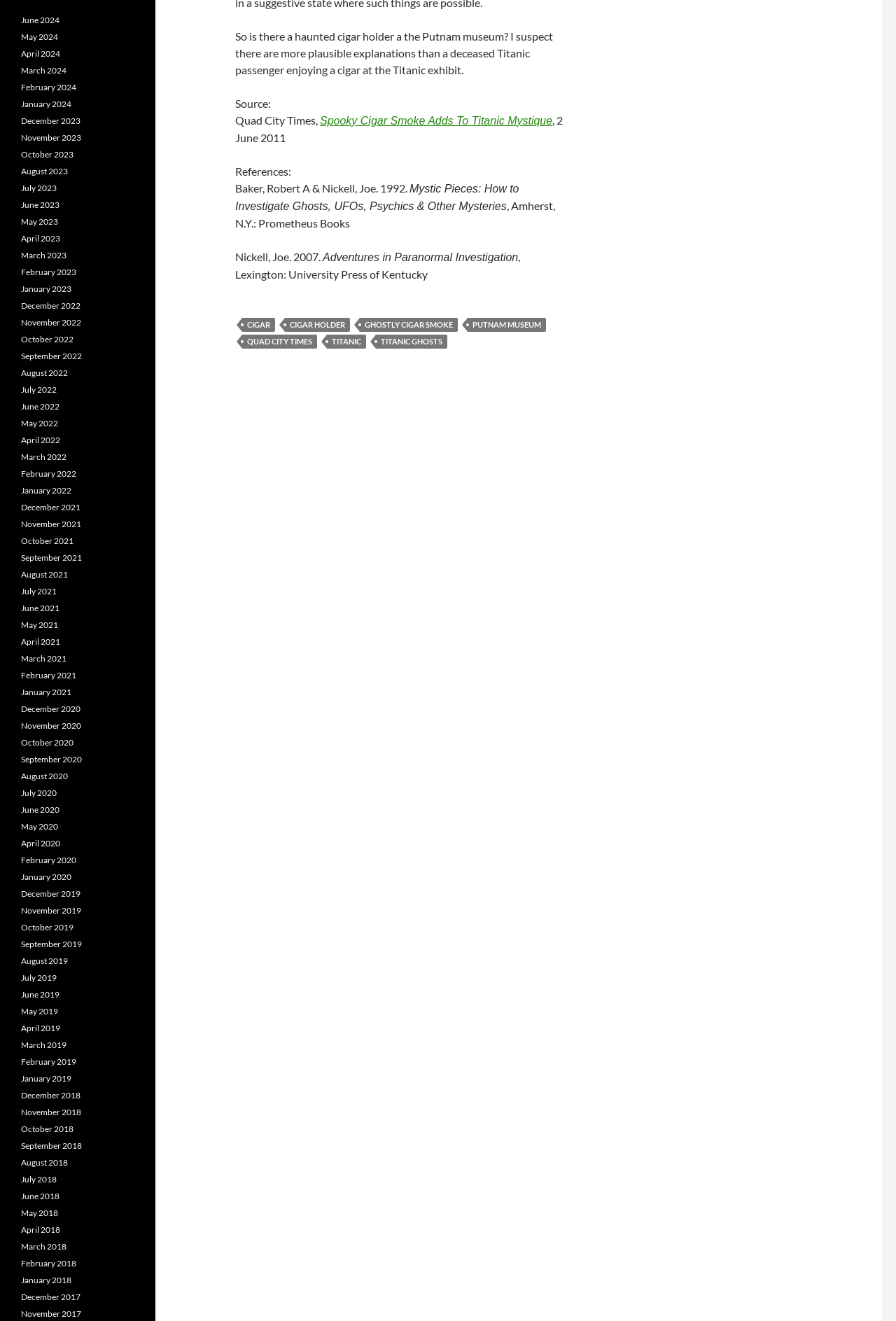Please identify the bounding box coordinates of the area I need to click to accomplish the following instruction: "Visit the Quad City Times website".

[0.27, 0.253, 0.354, 0.264]